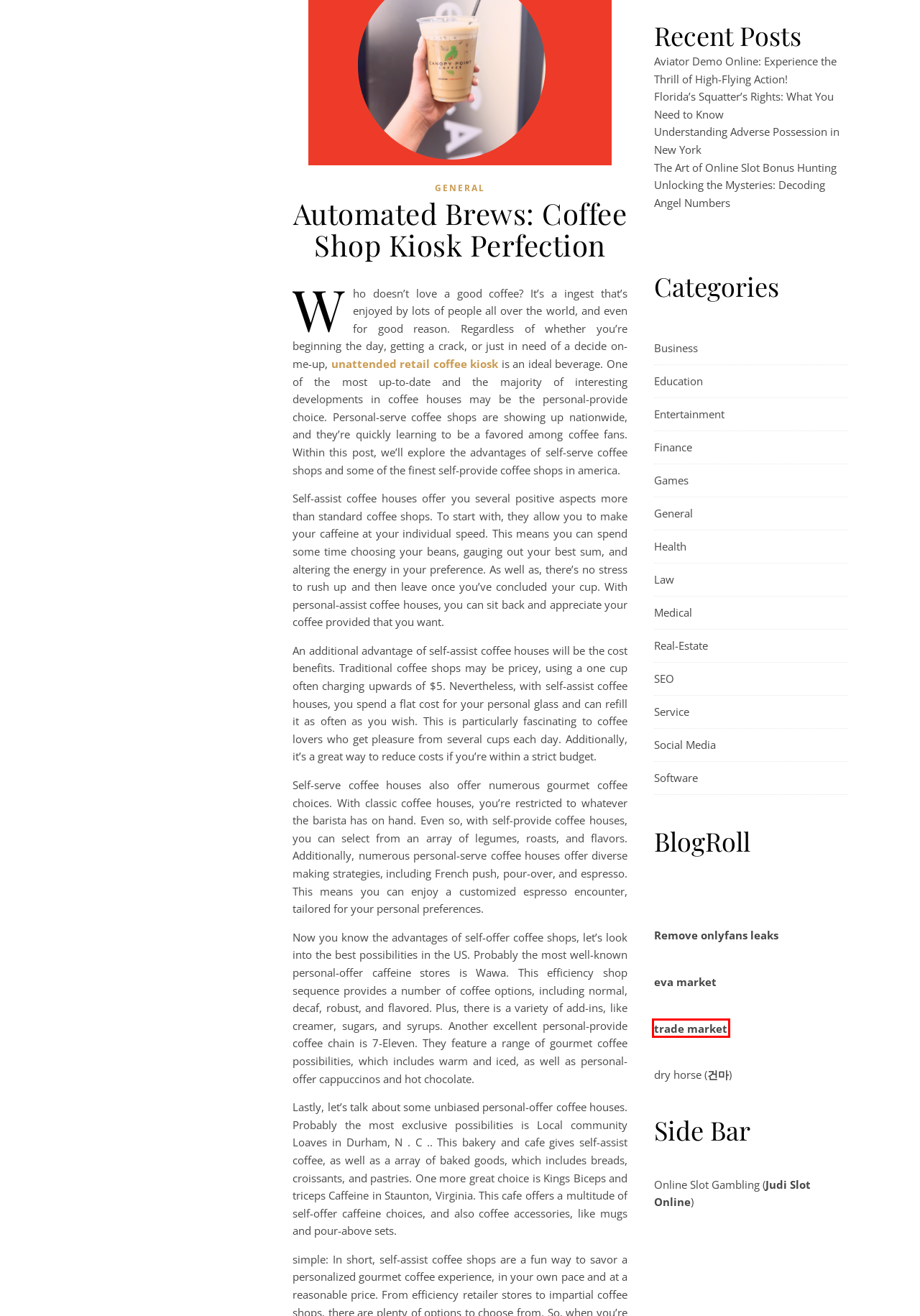Provided is a screenshot of a webpage with a red bounding box around an element. Select the most accurate webpage description for the page that appears after clicking the highlighted element. Here are the candidates:
A. Understanding Adverse Possession in New York – Postern of Fate
B. Real-Estate – Postern of Fate
C. UTrade Markets
D. Education – Postern of Fate
E. SEO – Postern of Fate
F. Unlocking the Mysteries: Decoding Angel Numbers – Postern of Fate
G. Medical – Postern of Fate
H. Adult Content Removal | Remove OnlyFans Leaks

C